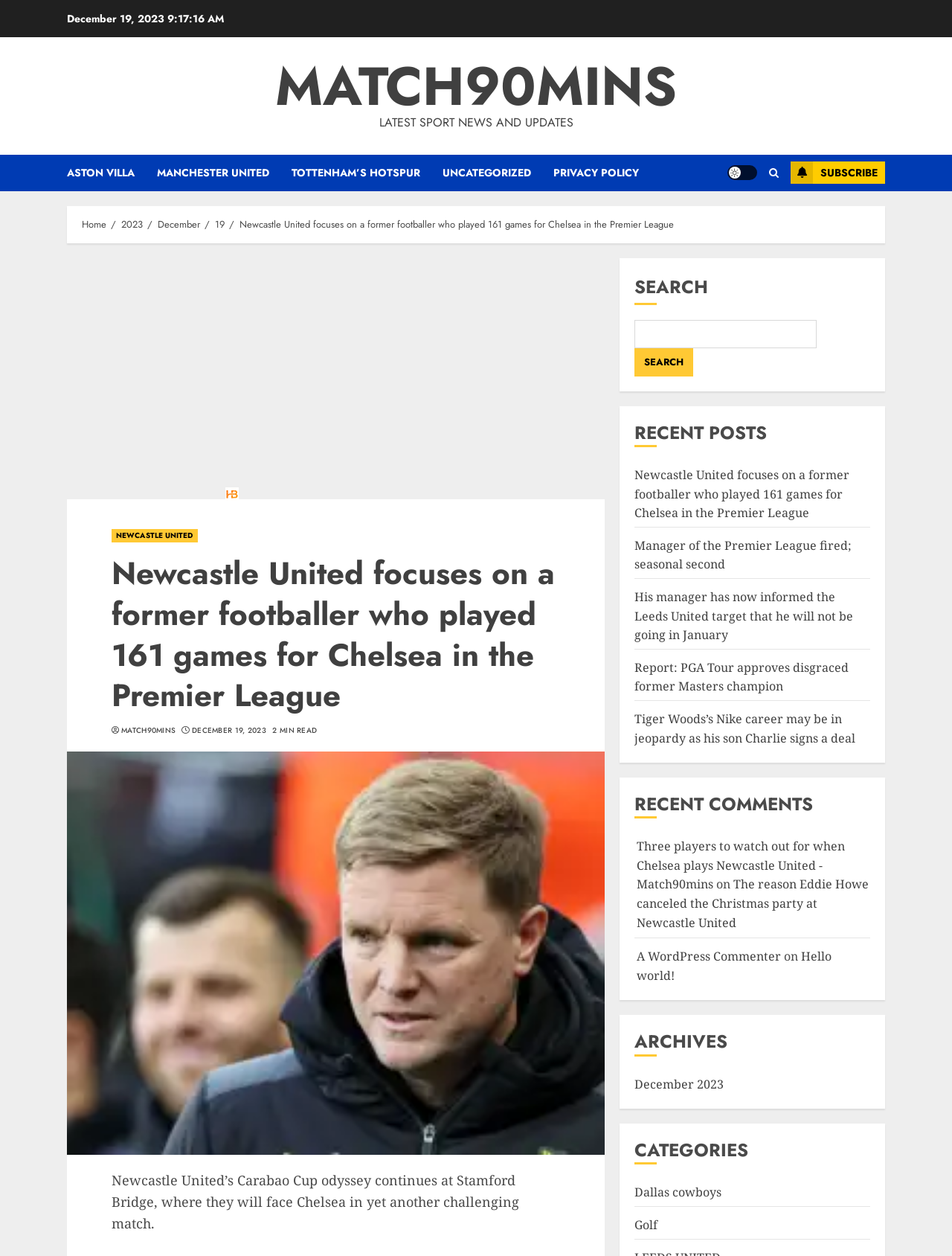Please provide a detailed answer to the question below by examining the image:
What type of content is listed under 'RECENT POSTS'?

I found the 'RECENT POSTS' section on the right side of the webpage, and it lists several links to articles. This suggests that the content listed under 'RECENT POSTS' is a collection of links to recent articles on the website.